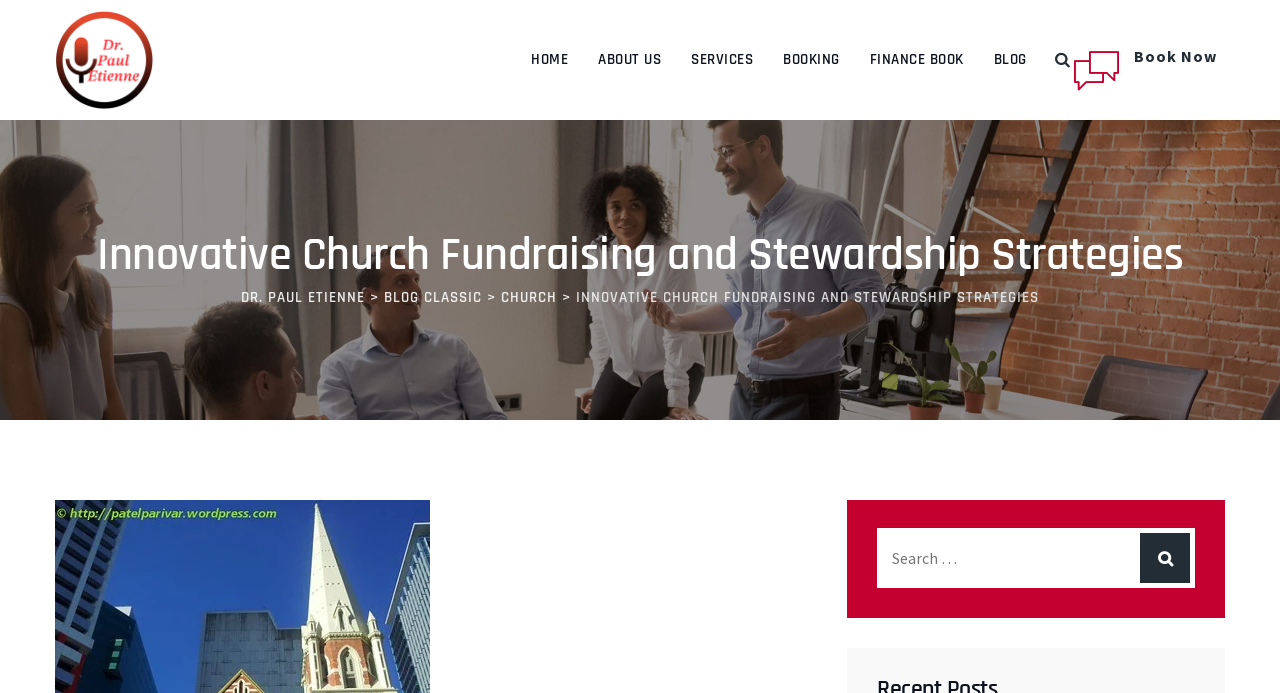Identify the main heading of the webpage and provide its text content.

Innovative Church Fundraising and Stewardship Strategies